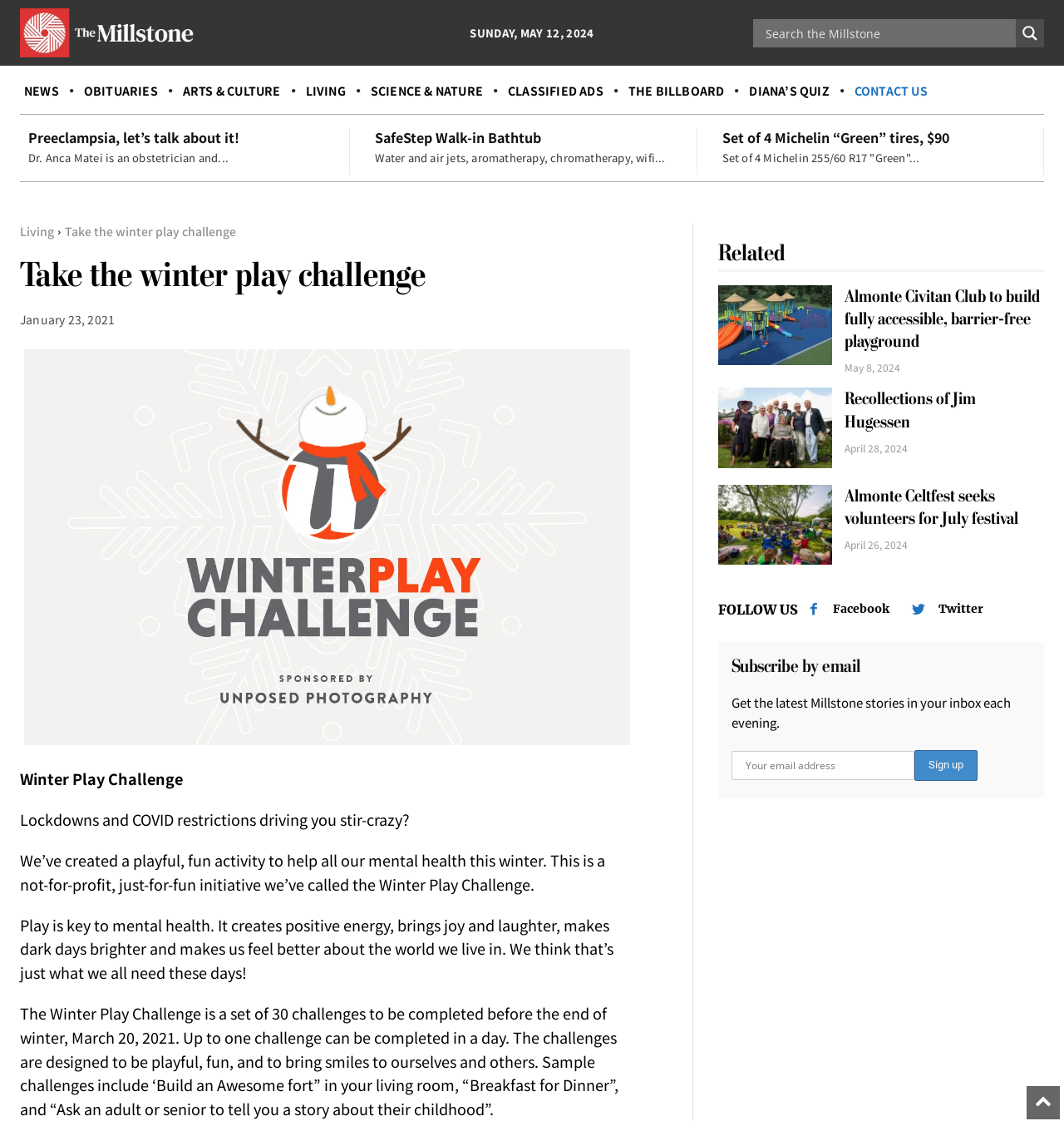Could you indicate the bounding box coordinates of the region to click in order to complete this instruction: "Search for something".

[0.72, 0.017, 0.951, 0.042]